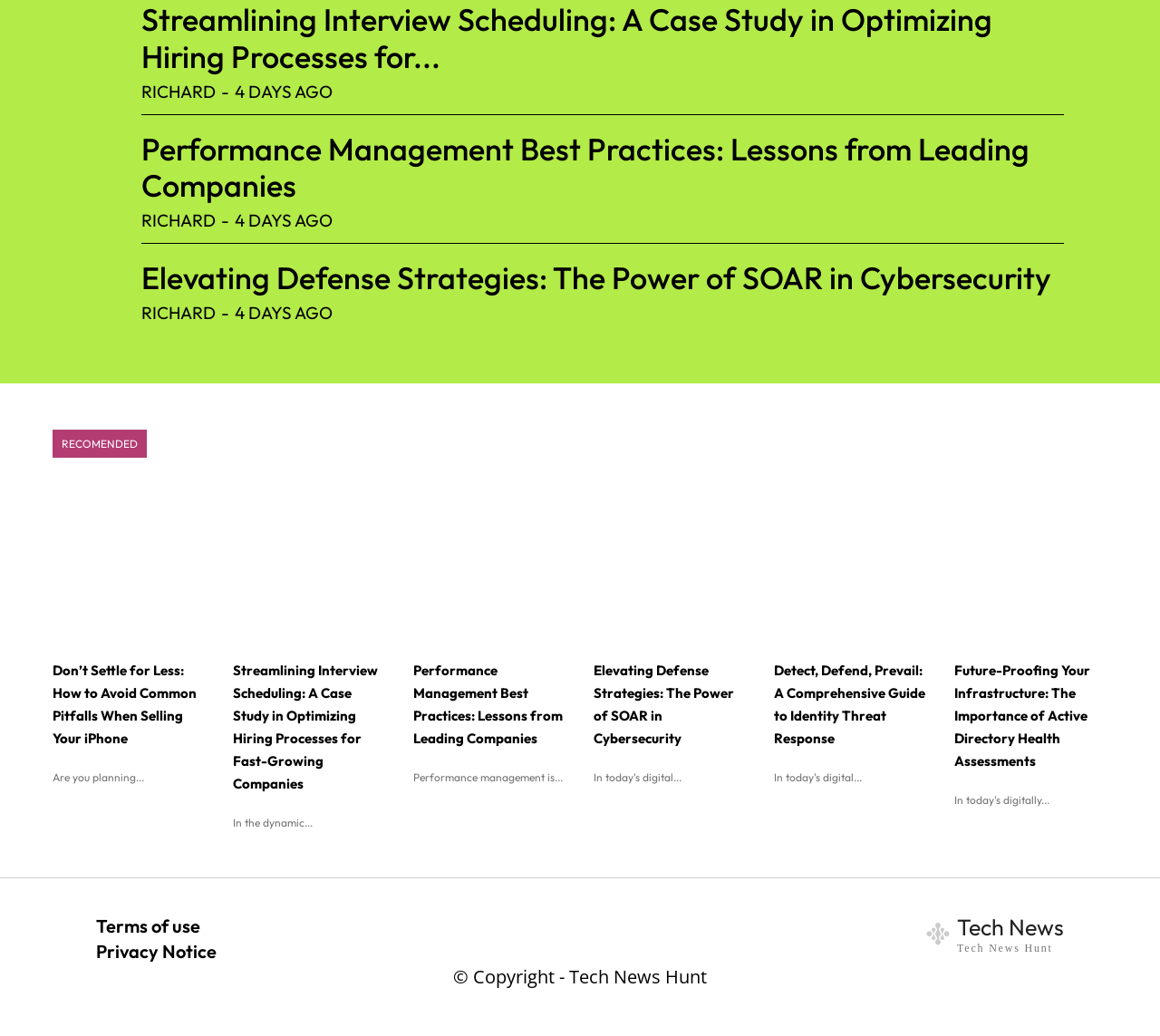What is the category of the recommended articles?
Please answer the question as detailed as possible.

The recommended articles are categorized under the heading 'RECOMENDED' which is located at the bottom of the webpage.